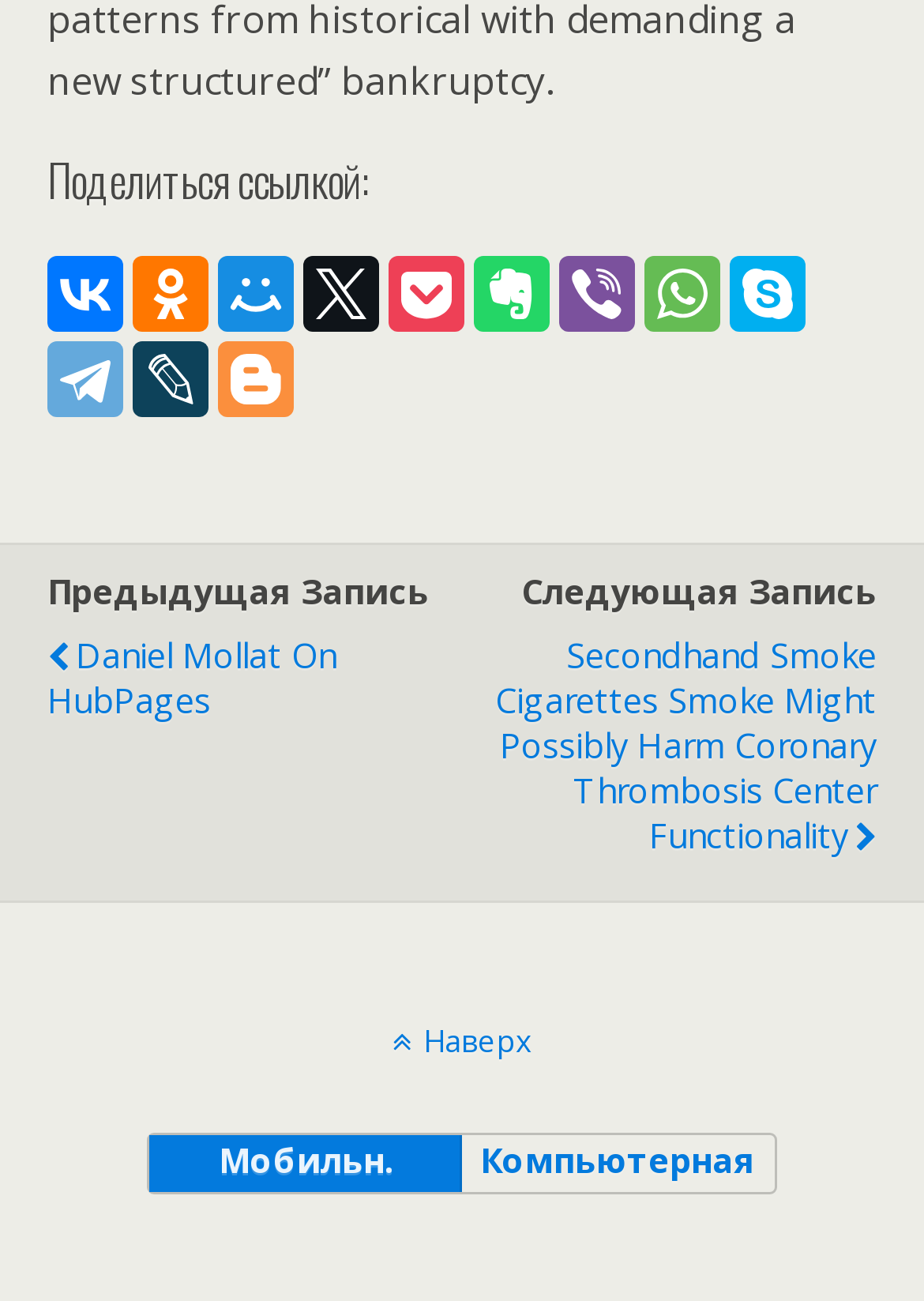How many buttons are available at the bottom of the page?
Using the image as a reference, give an elaborate response to the question.

I found two buttons at the bottom of the page, one labeled 'Мобильн.' and the other labeled 'Компьютерная'.